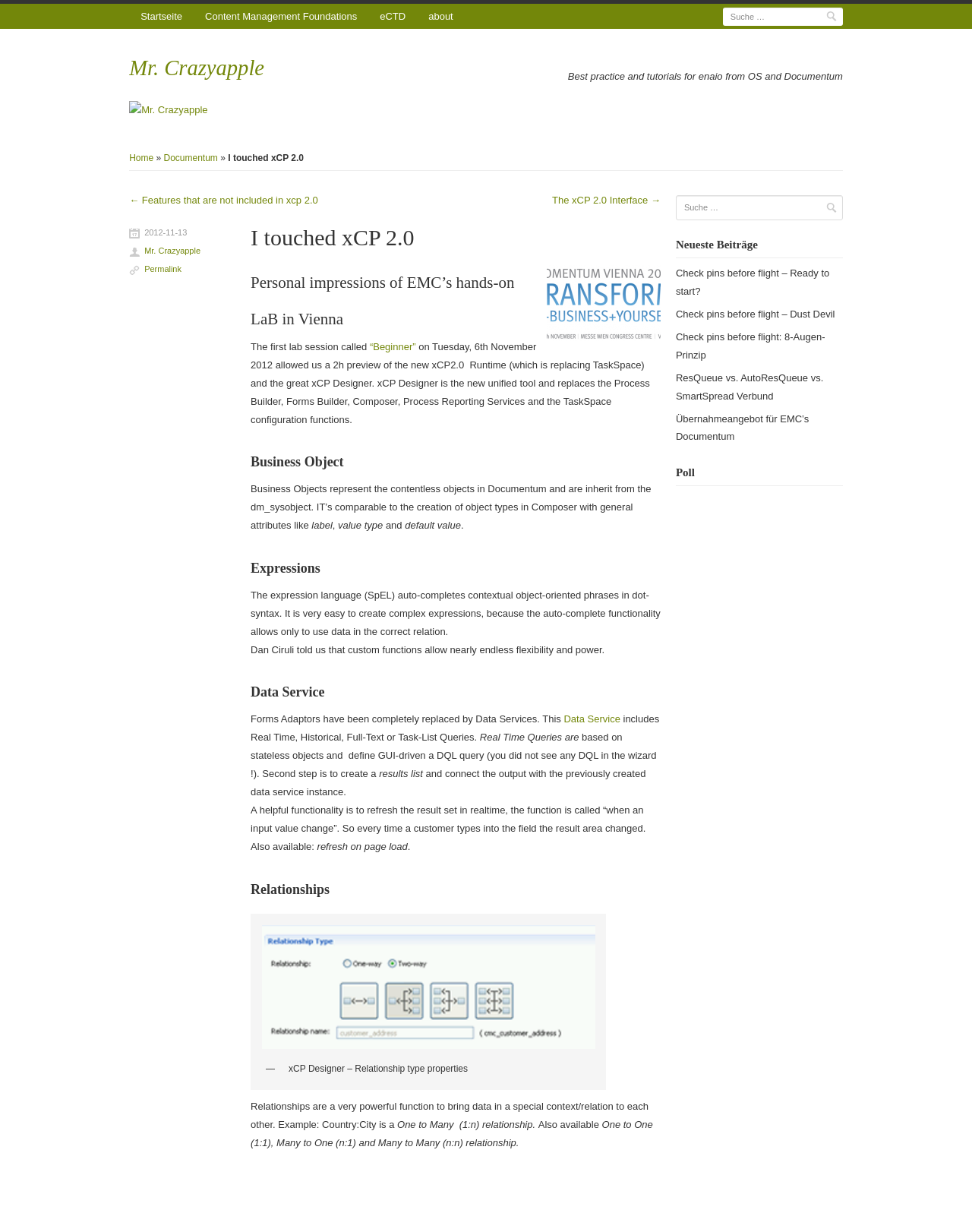Kindly determine the bounding box coordinates for the clickable area to achieve the given instruction: "Go to the start page".

[0.133, 0.003, 0.199, 0.023]